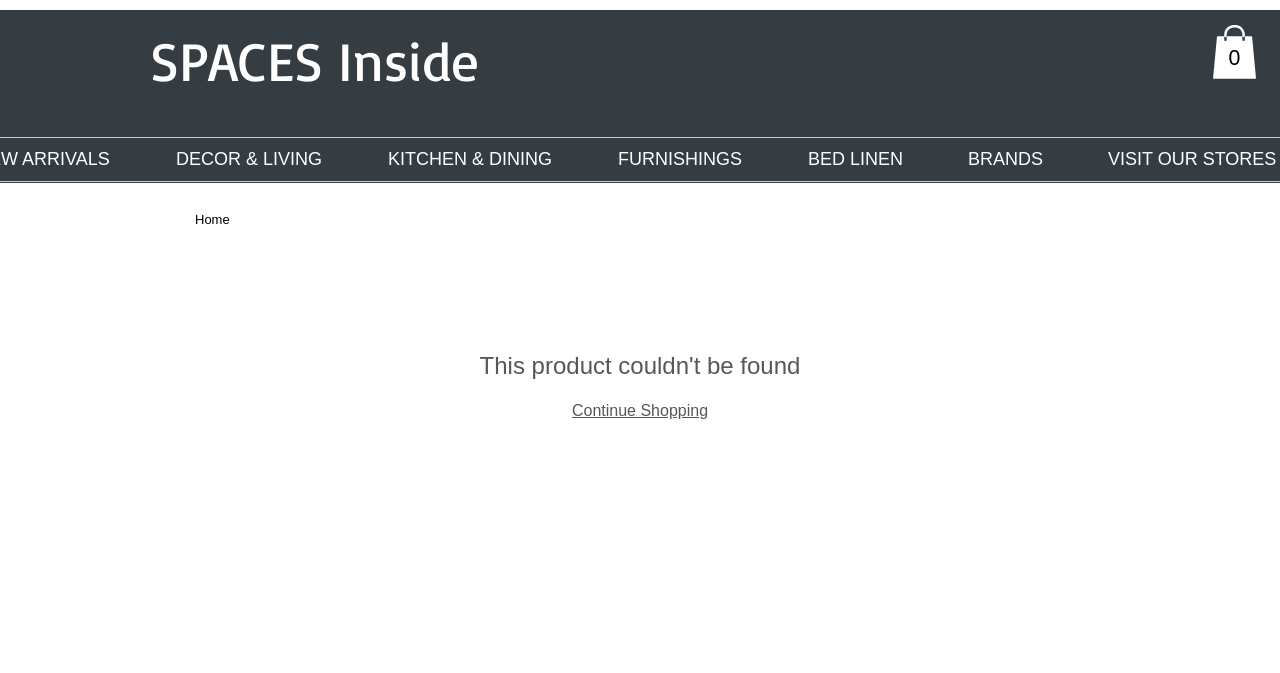Identify the bounding box coordinates of the region that should be clicked to execute the following instruction: "Go to the 'Home' page".

[0.152, 0.315, 0.179, 0.337]